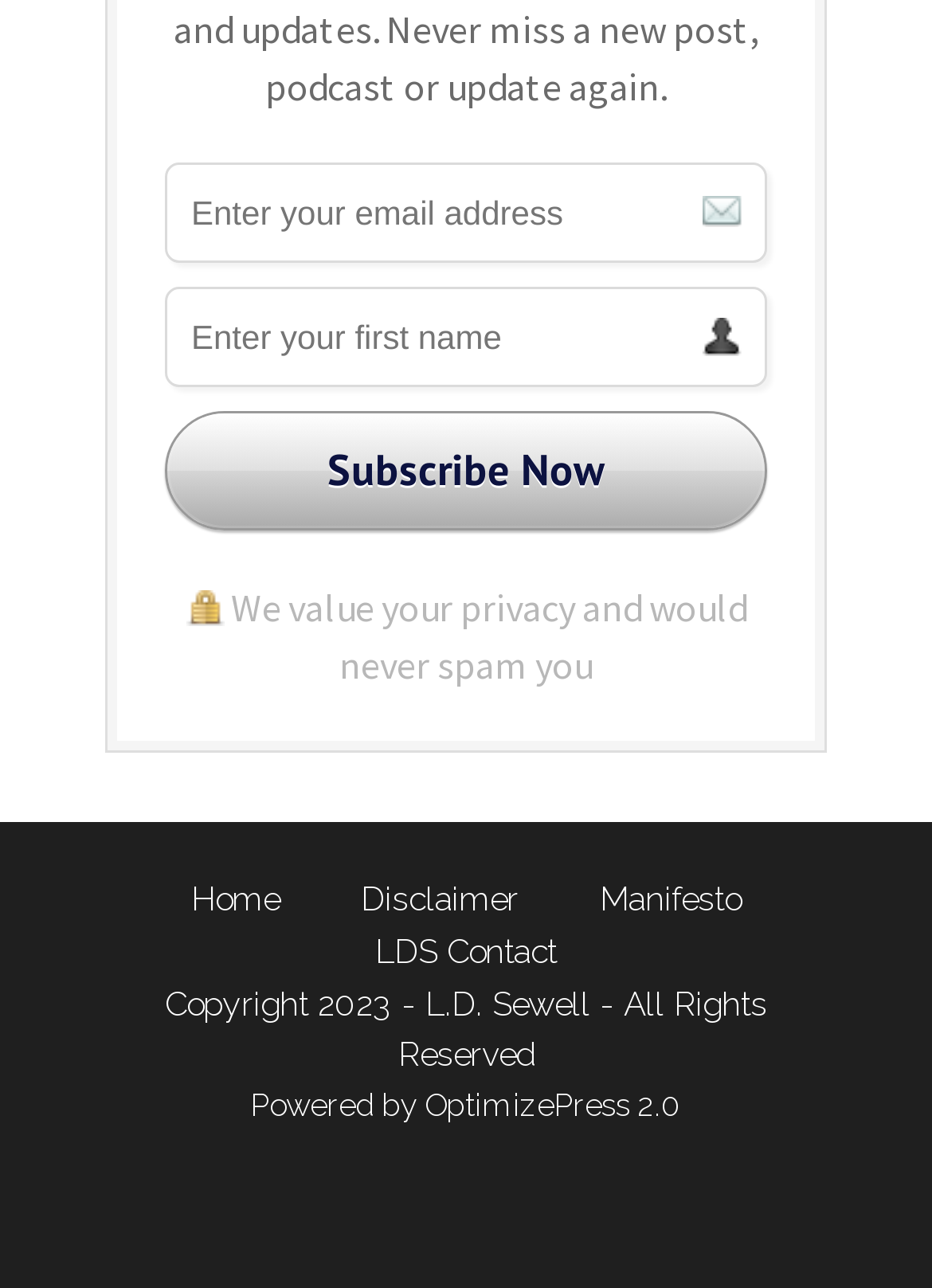Find the bounding box coordinates for the area that must be clicked to perform this action: "Enter email address".

[0.177, 0.126, 0.823, 0.204]